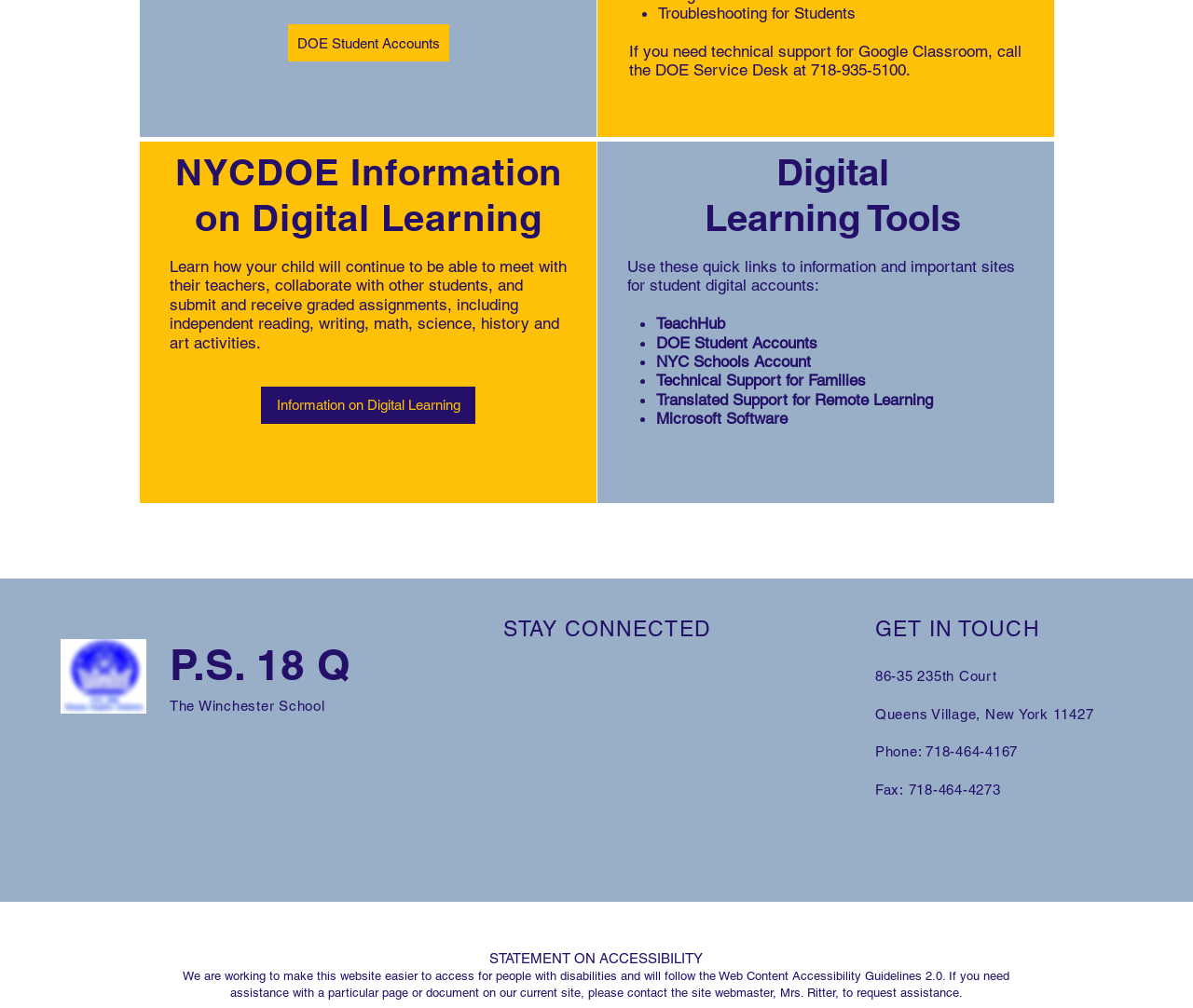Please identify the bounding box coordinates of the region to click in order to complete the task: "Get Technical Support for Families". The coordinates must be four float numbers between 0 and 1, specified as [left, top, right, bottom].

[0.55, 0.368, 0.725, 0.387]